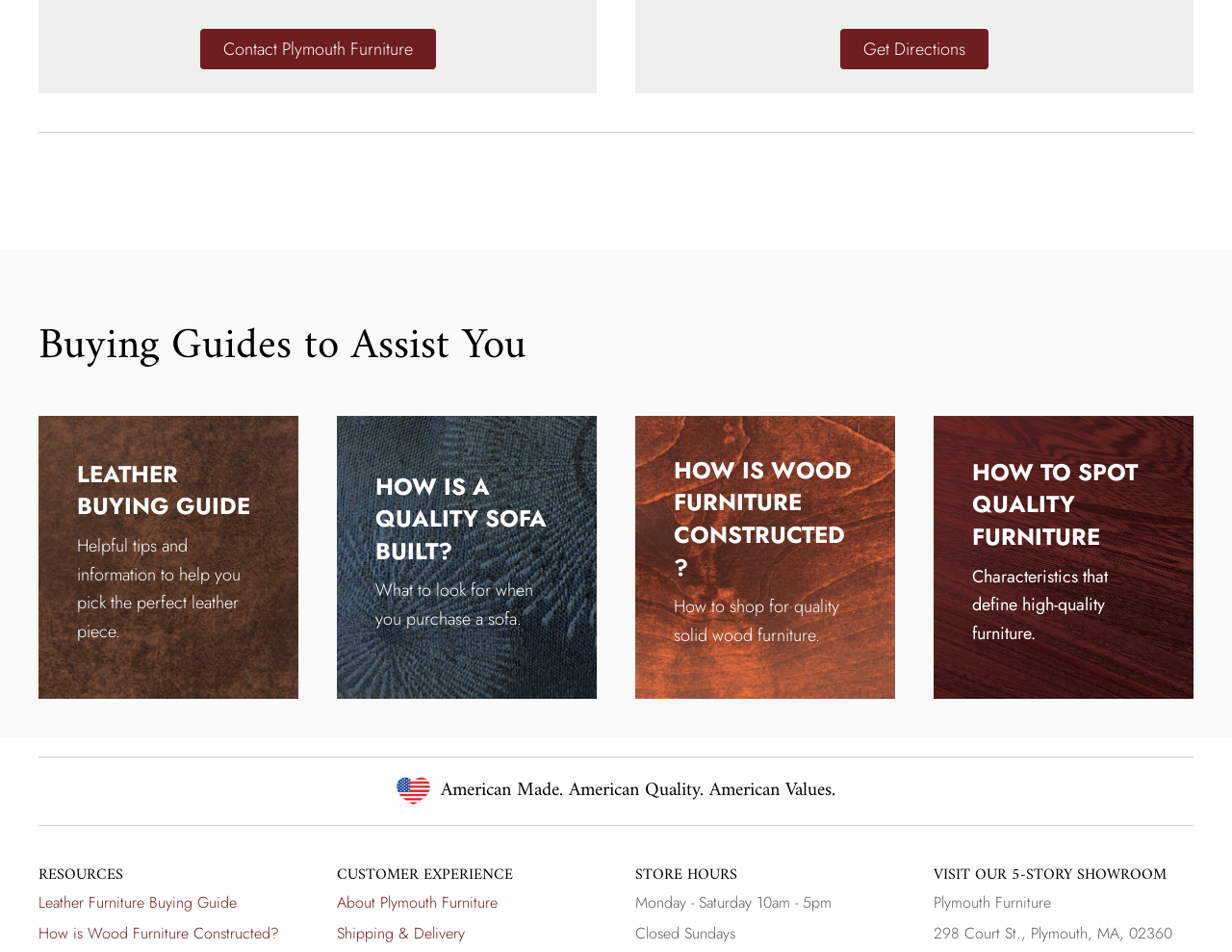Determine the bounding box coordinates of the region to click in order to accomplish the following instruction: "Contact Plymouth Furniture". Provide the coordinates as four float numbers between 0 and 1, specifically [left, top, right, bottom].

[0.162, 0.03, 0.354, 0.073]